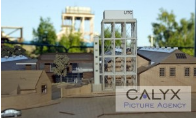Where is the UTC Swindon located?
From the screenshot, supply a one-word or short-phrase answer.

Near STEAM Museum